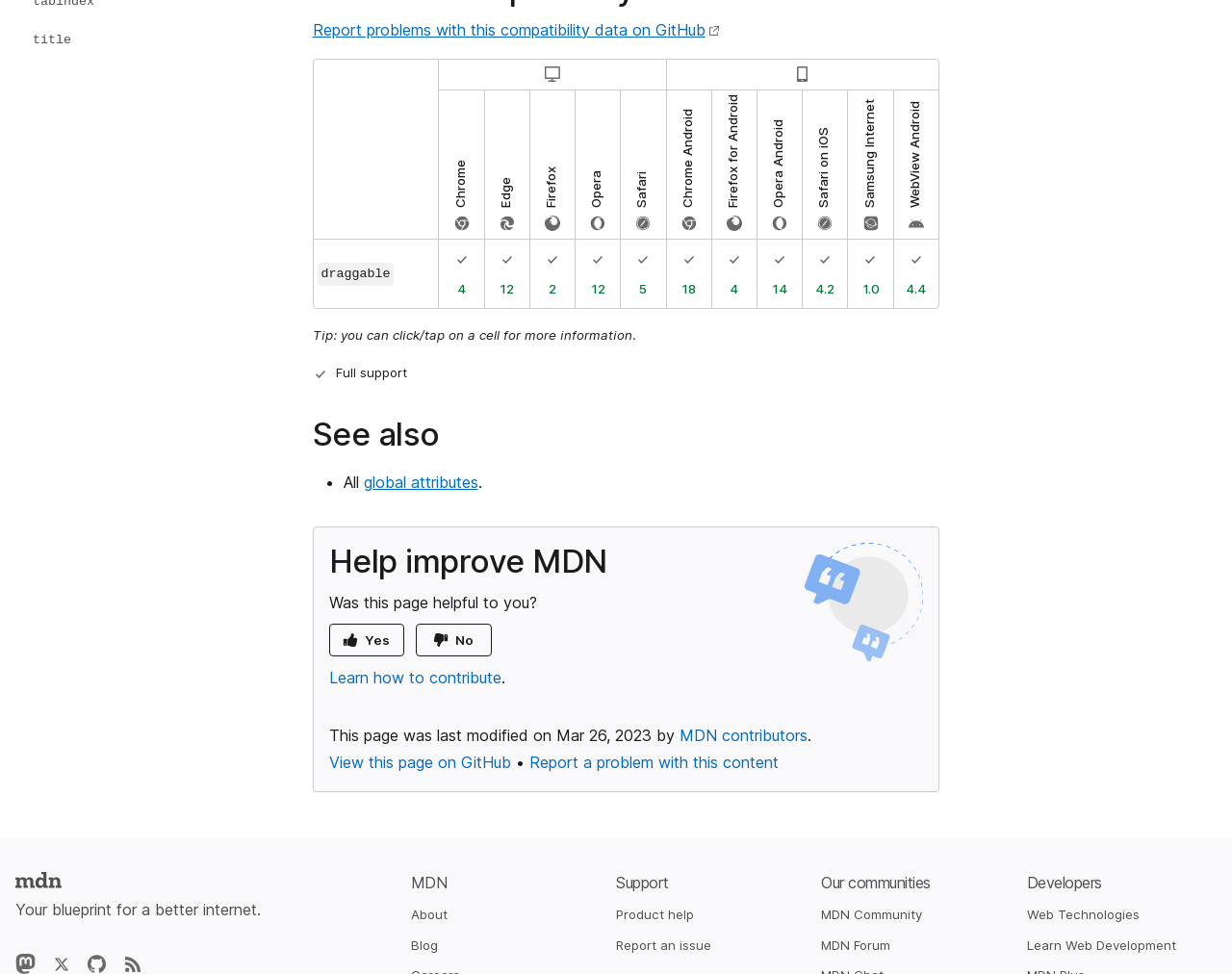Please give a succinct answer using a single word or phrase:
What is the category of the link 'Content categories'?

Guides